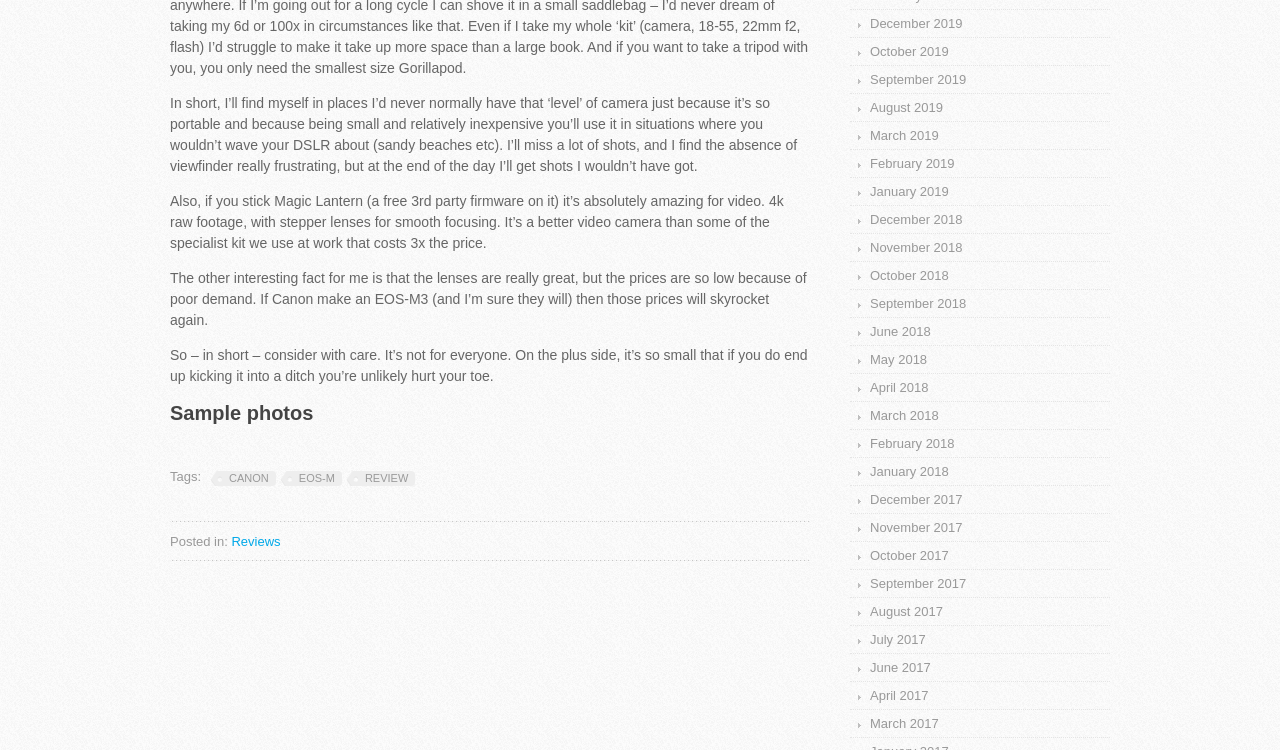Find and indicate the bounding box coordinates of the region you should select to follow the given instruction: "Select 'December 2019'".

[0.68, 0.021, 0.752, 0.041]